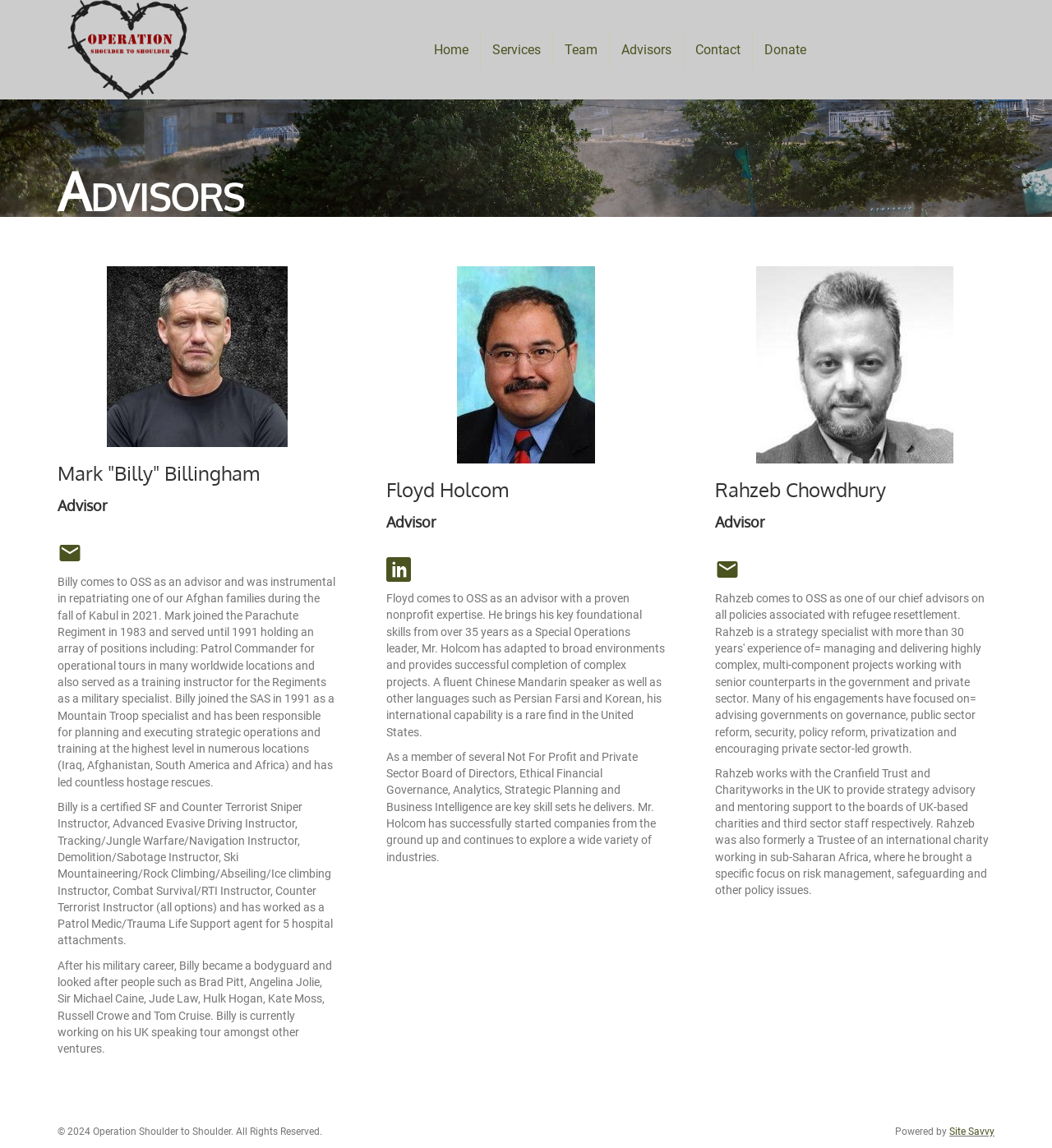What is the name of the organization that owns this website?
Look at the screenshot and give a one-word or phrase answer.

Operation Shoulder to Shoulder